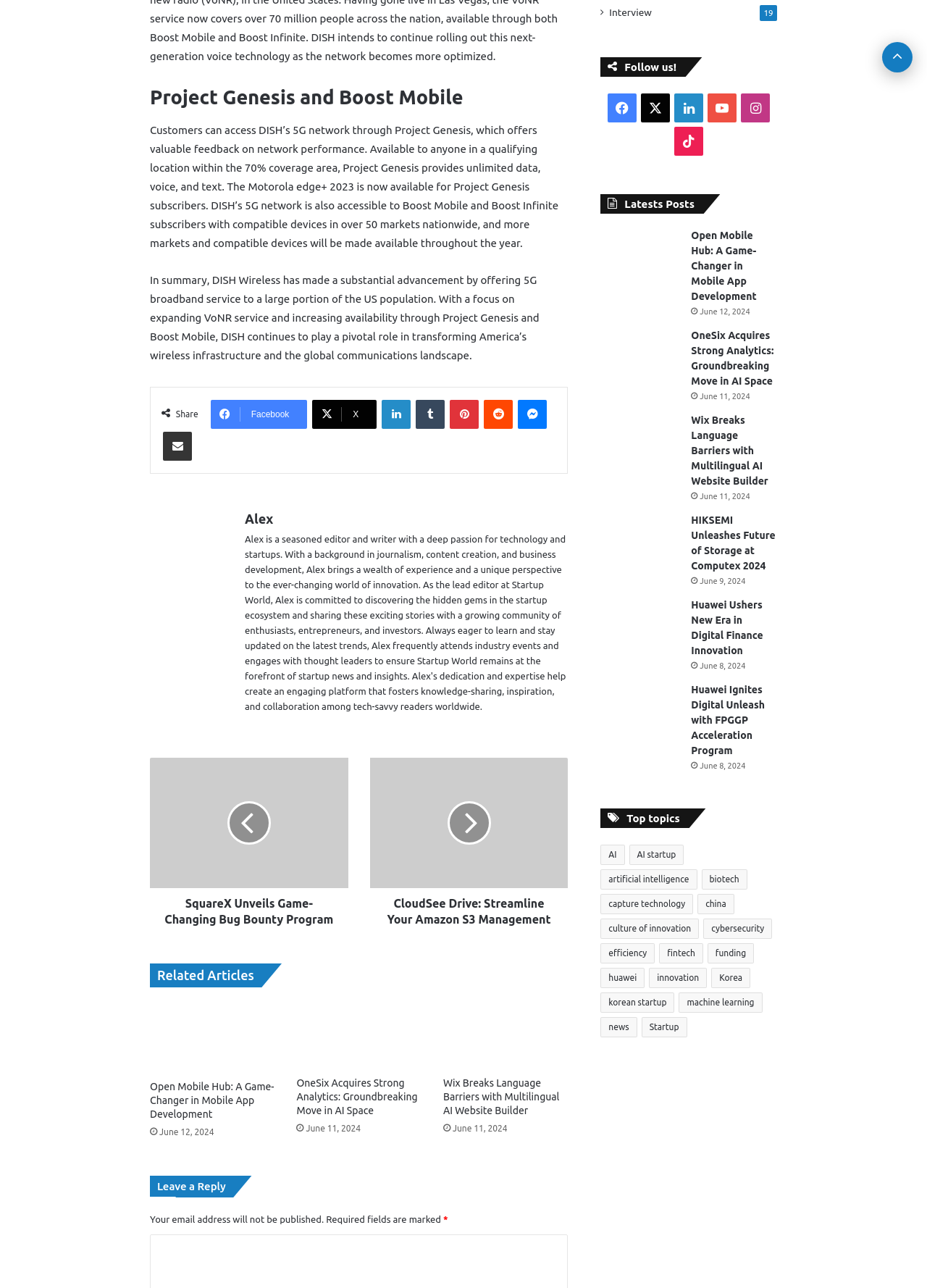Provide the bounding box coordinates for the area that should be clicked to complete the instruction: "Click on 'Creating a Pet Budget'".

None